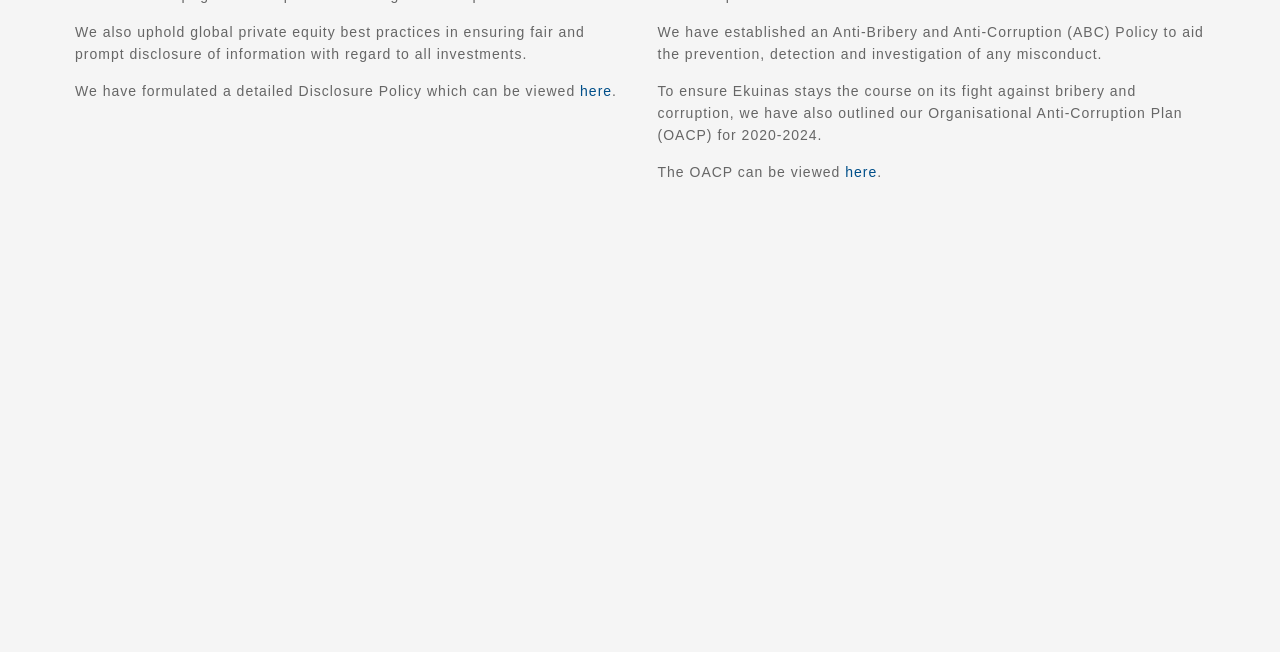Determine the bounding box coordinates of the UI element described by: "Vision, Mission & Values".

[0.047, 0.629, 0.184, 0.653]